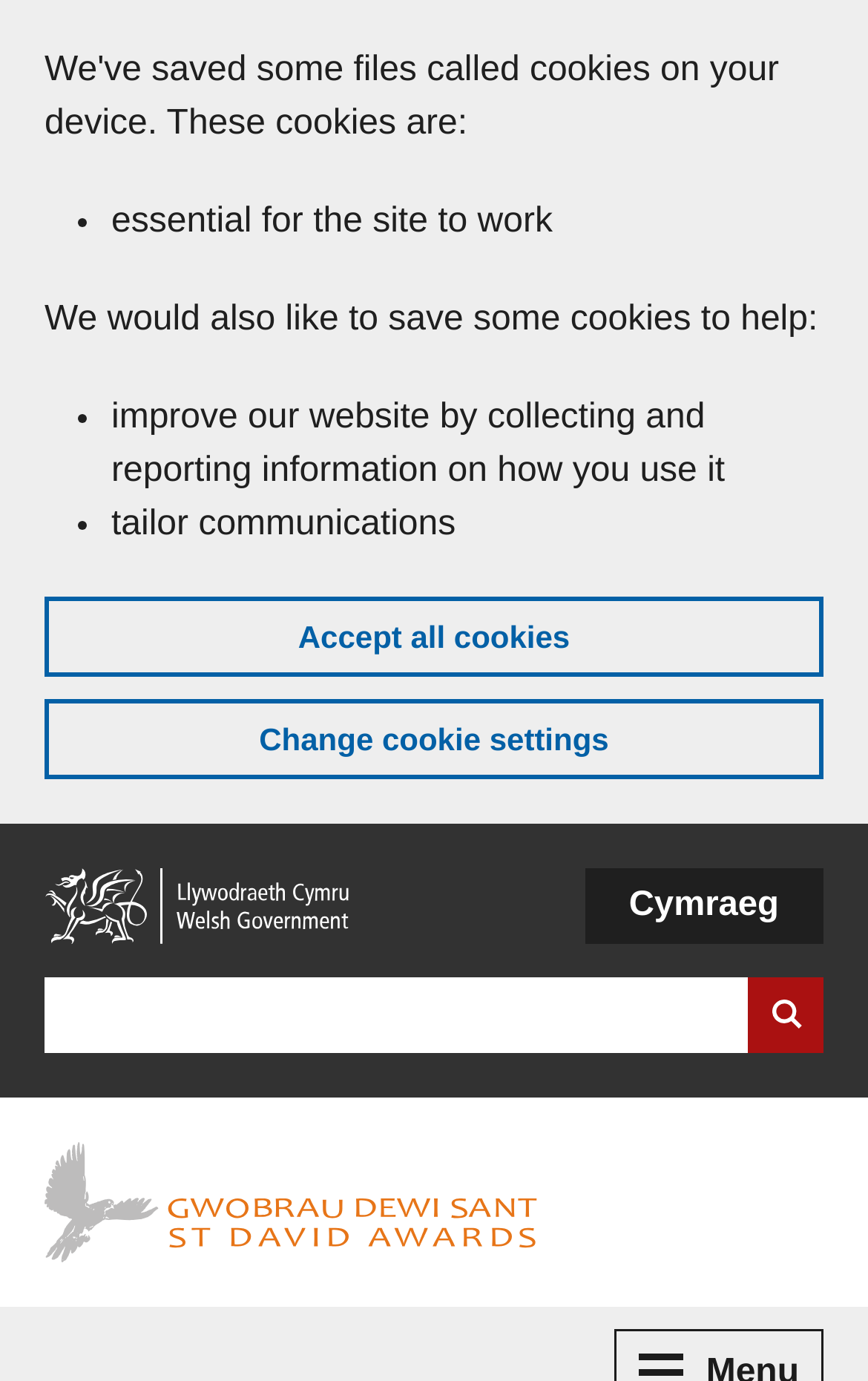Determine the bounding box coordinates of the region to click in order to accomplish the following instruction: "Switch to Cymraeg". Provide the coordinates as four float numbers between 0 and 1, specifically [left, top, right, bottom].

[0.673, 0.629, 0.949, 0.684]